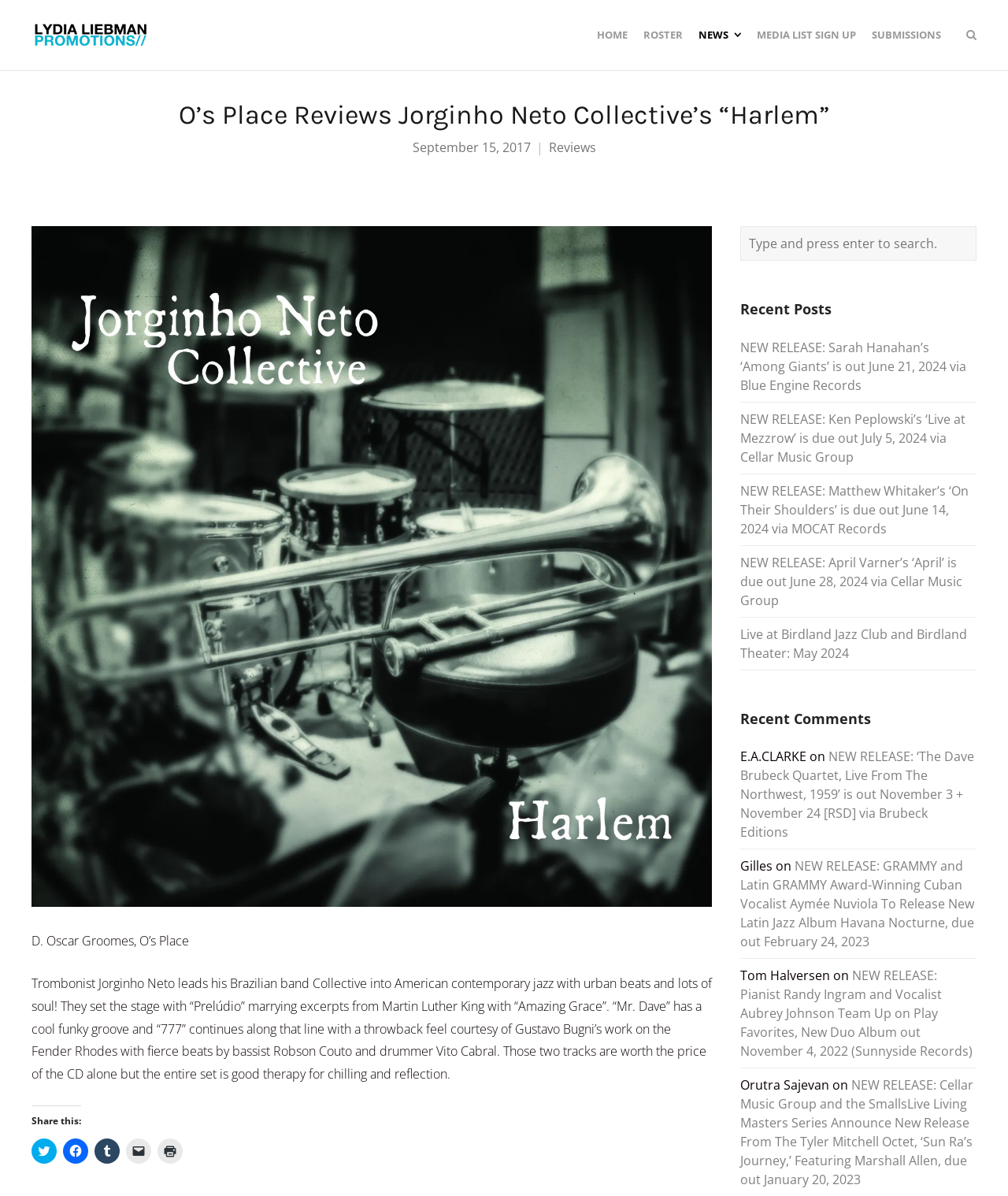Answer the question in one word or a short phrase:
What is the date of the review?

September 15, 2017